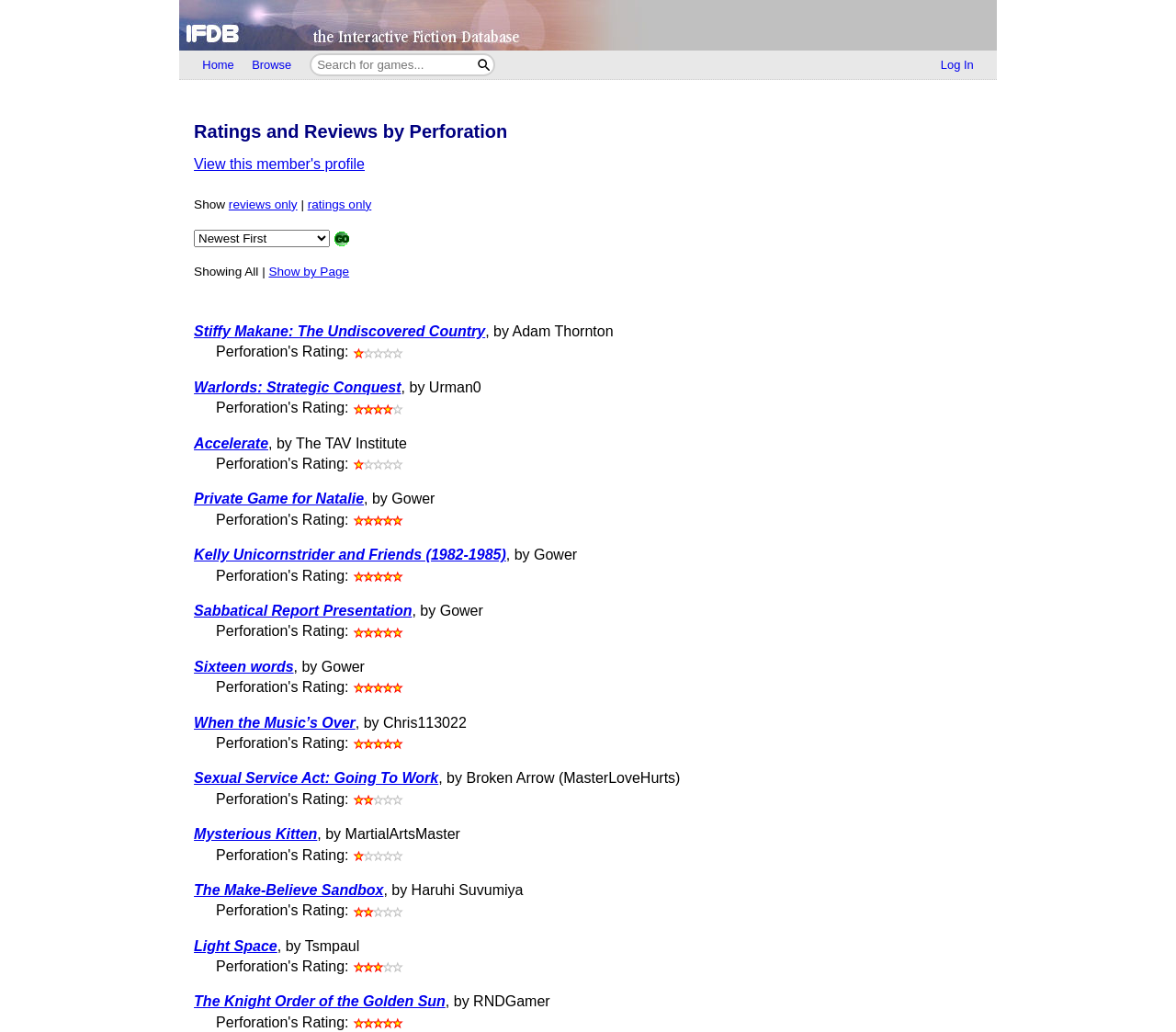What is the username of the member who wrote the review for the game 'Warlords: Strategic Conquest'?
Please provide a single word or phrase answer based on the image.

Urman0